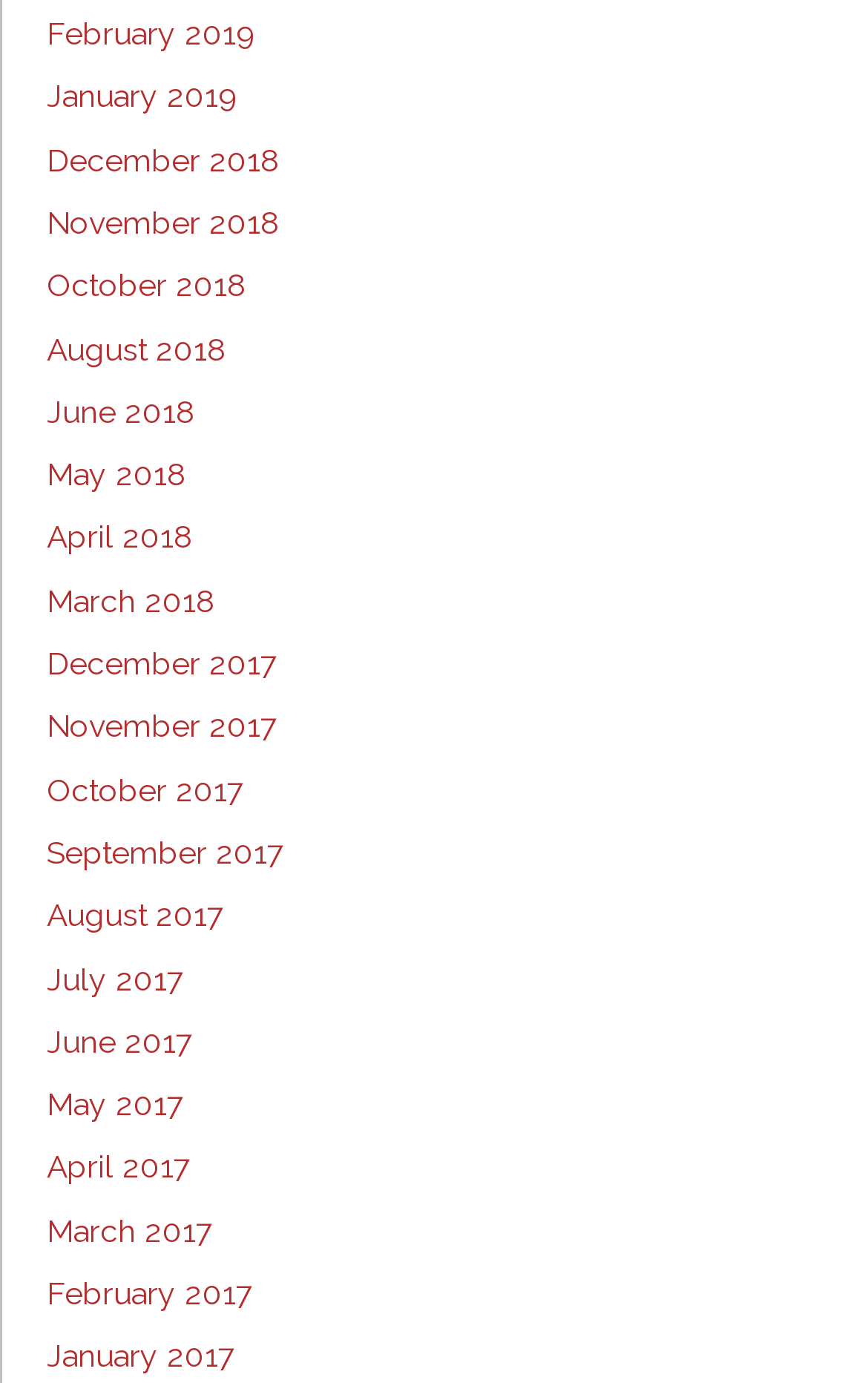Please give a succinct answer to the question in one word or phrase:
How many months are listed in 2018?

6